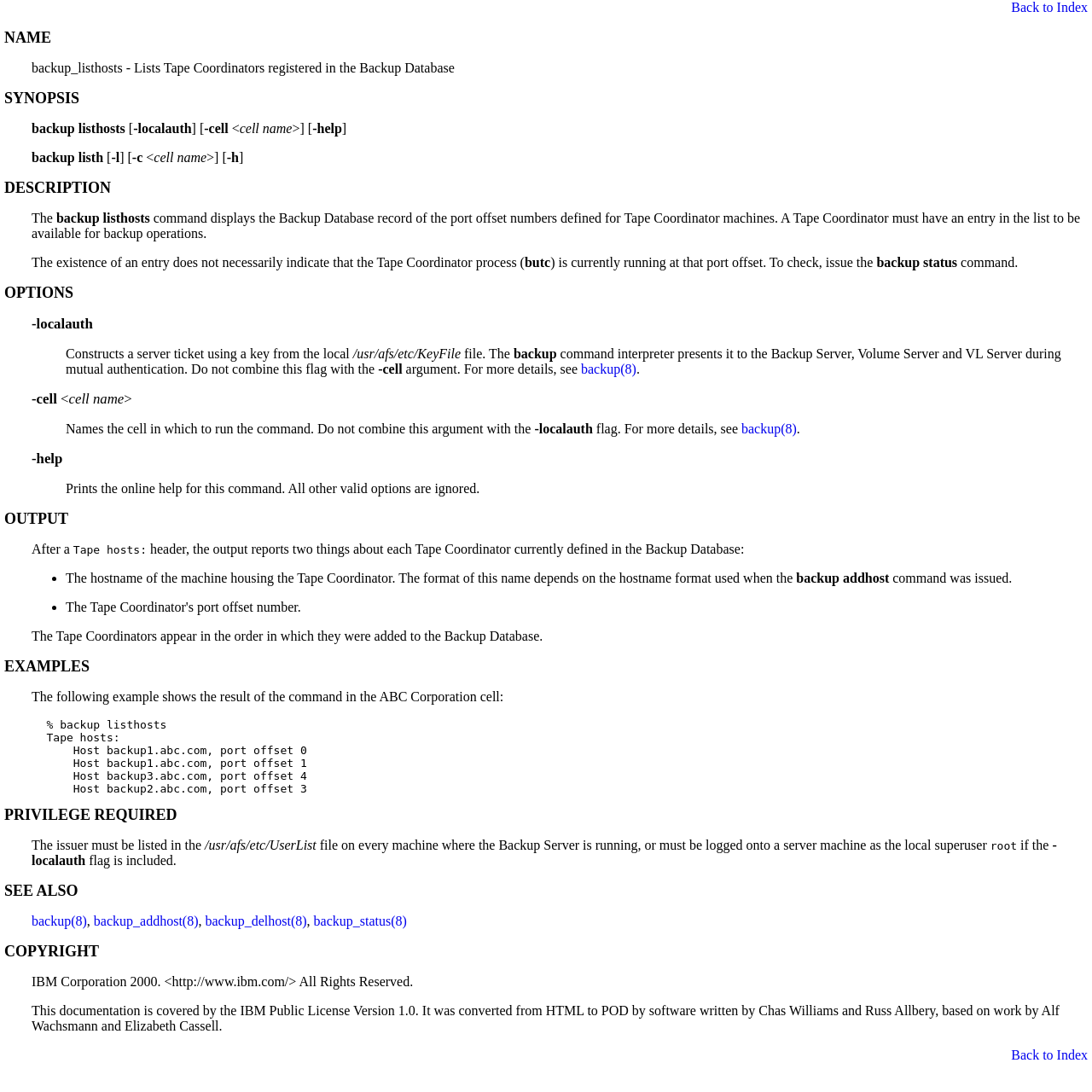Please find the bounding box coordinates of the element that must be clicked to perform the given instruction: "Click on 'DESCRIPTION'". The coordinates should be four float numbers from 0 to 1, i.e., [left, top, right, bottom].

[0.004, 0.164, 0.102, 0.18]